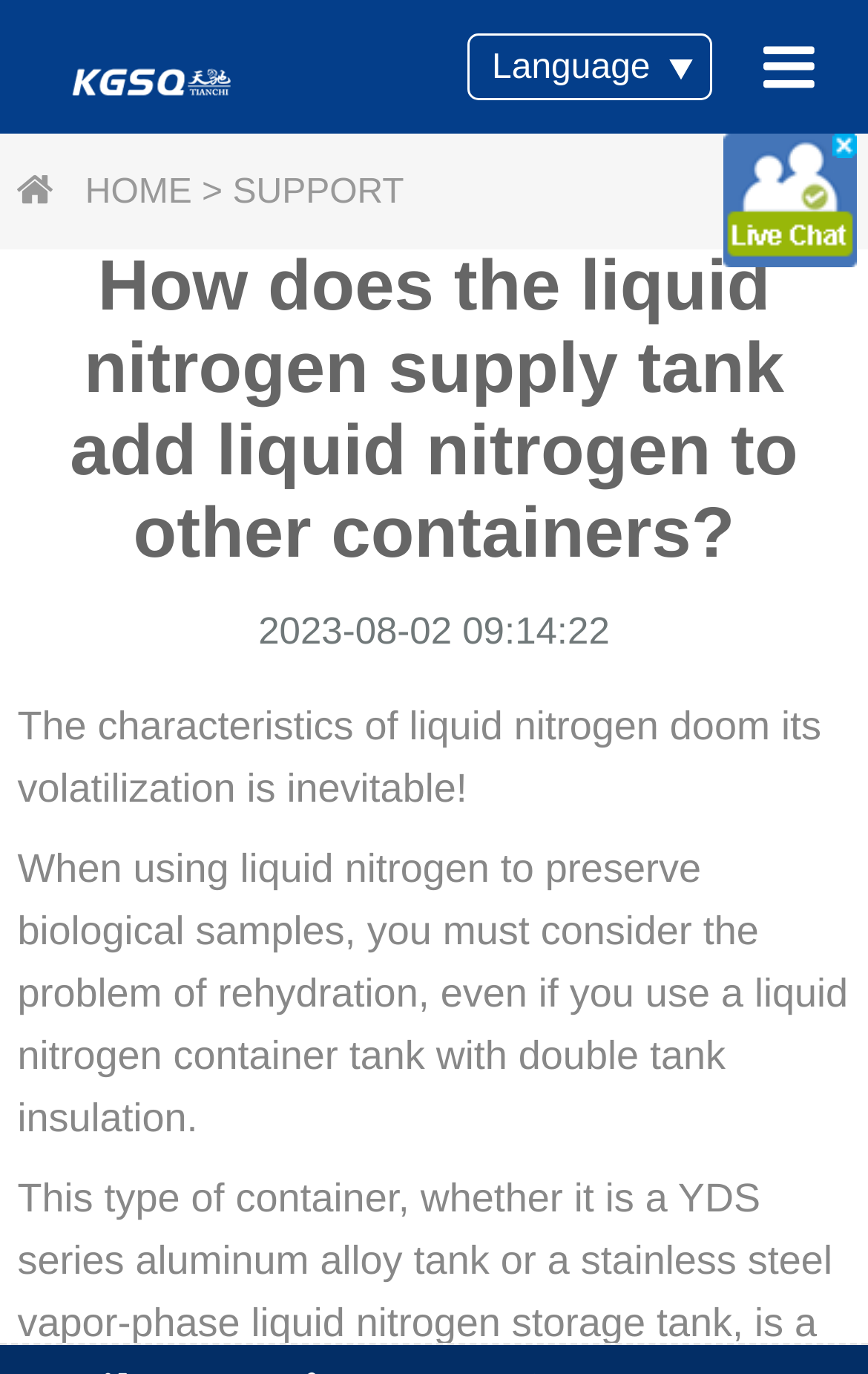From the element description SUPPORT, predict the bounding box coordinates of the UI element. The coordinates must be specified in the format (top-left x, top-left y, bottom-right x, bottom-right y) and should be within the 0 to 1 range.

[0.268, 0.126, 0.466, 0.154]